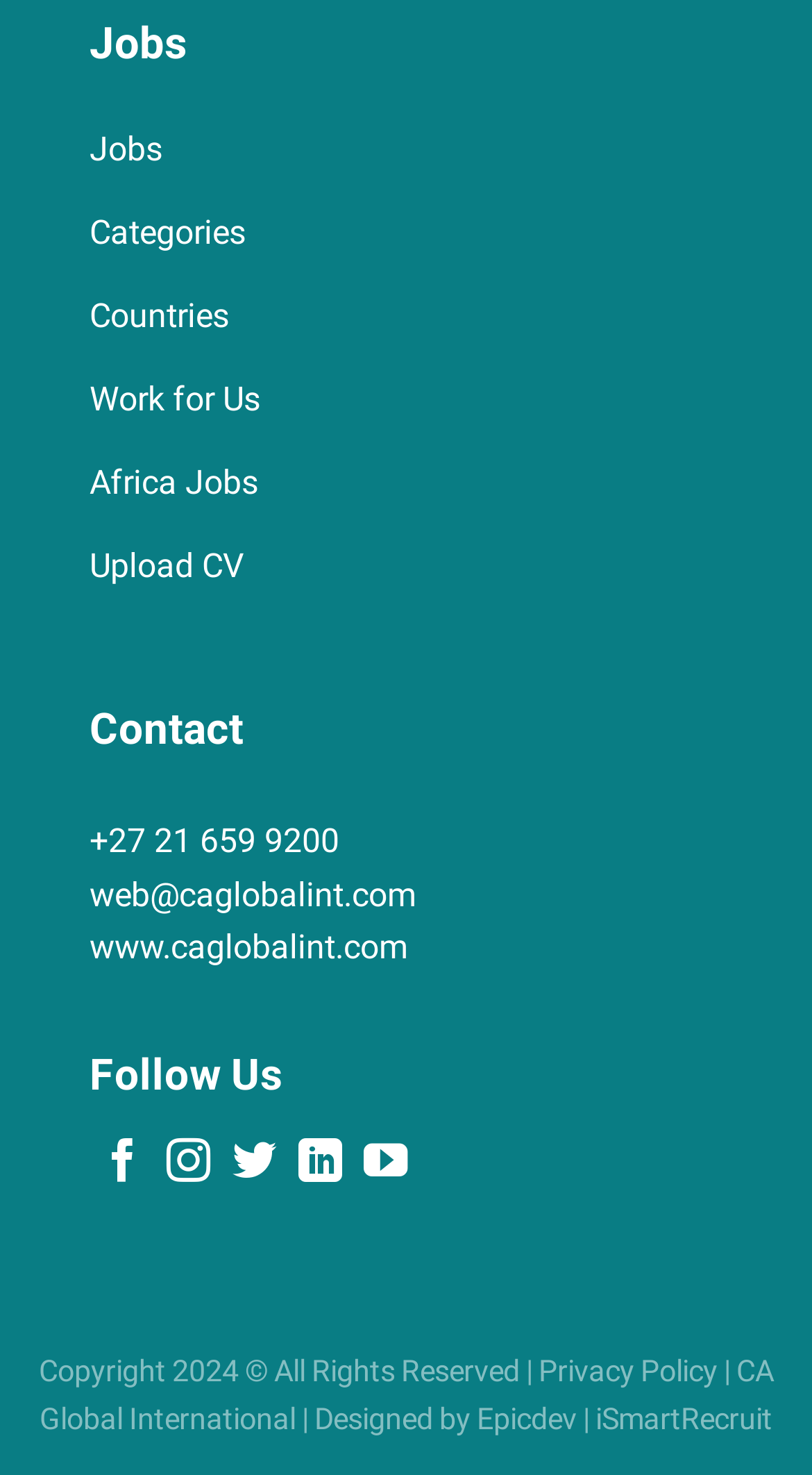Determine the bounding box coordinates of the clickable element necessary to fulfill the instruction: "View the privacy policy". Provide the coordinates as four float numbers within the 0 to 1 range, i.e., [left, top, right, bottom].

[0.663, 0.918, 0.883, 0.942]